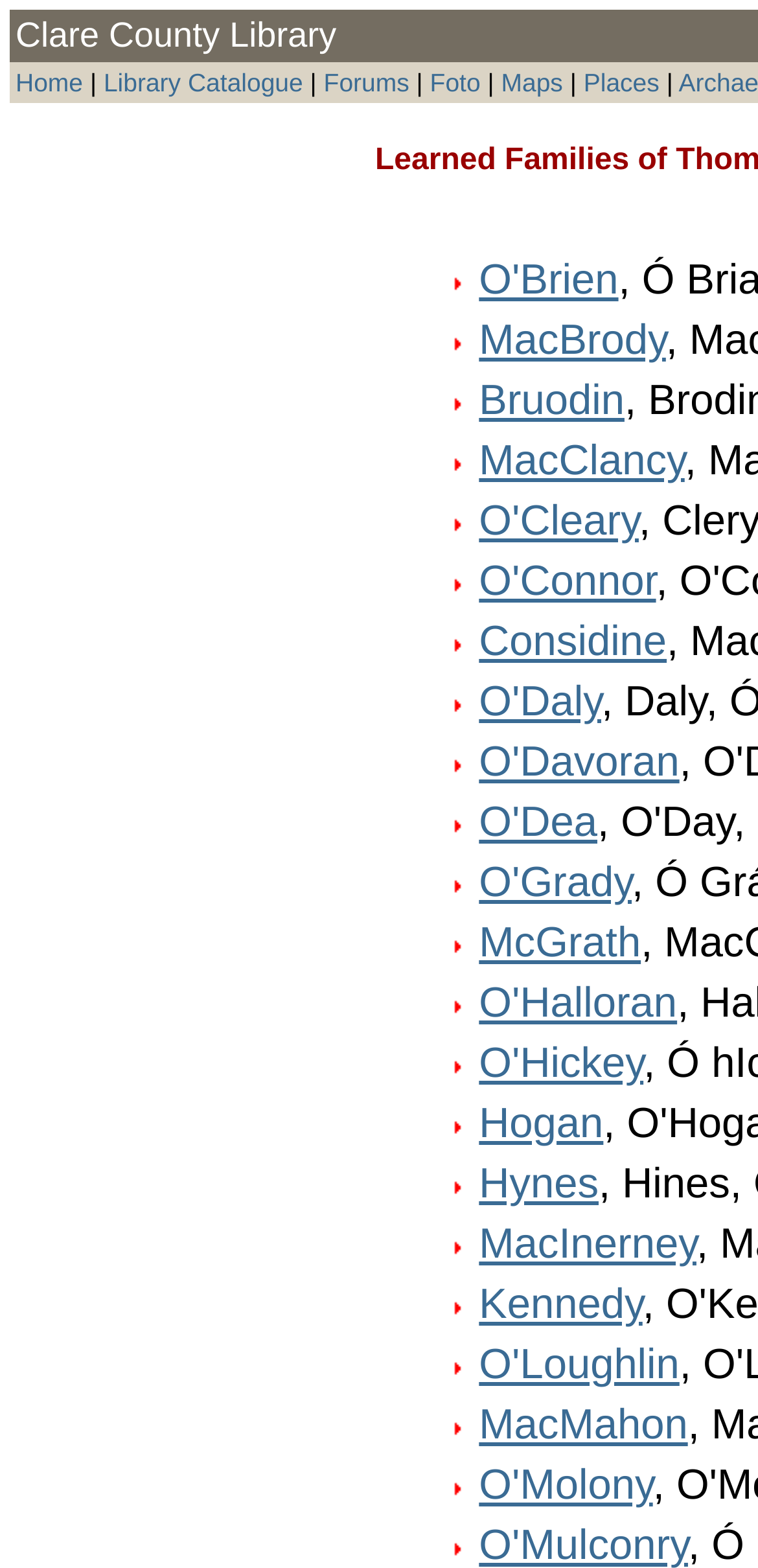Could you indicate the bounding box coordinates of the region to click in order to complete this instruction: "view maps".

[0.661, 0.043, 0.743, 0.062]